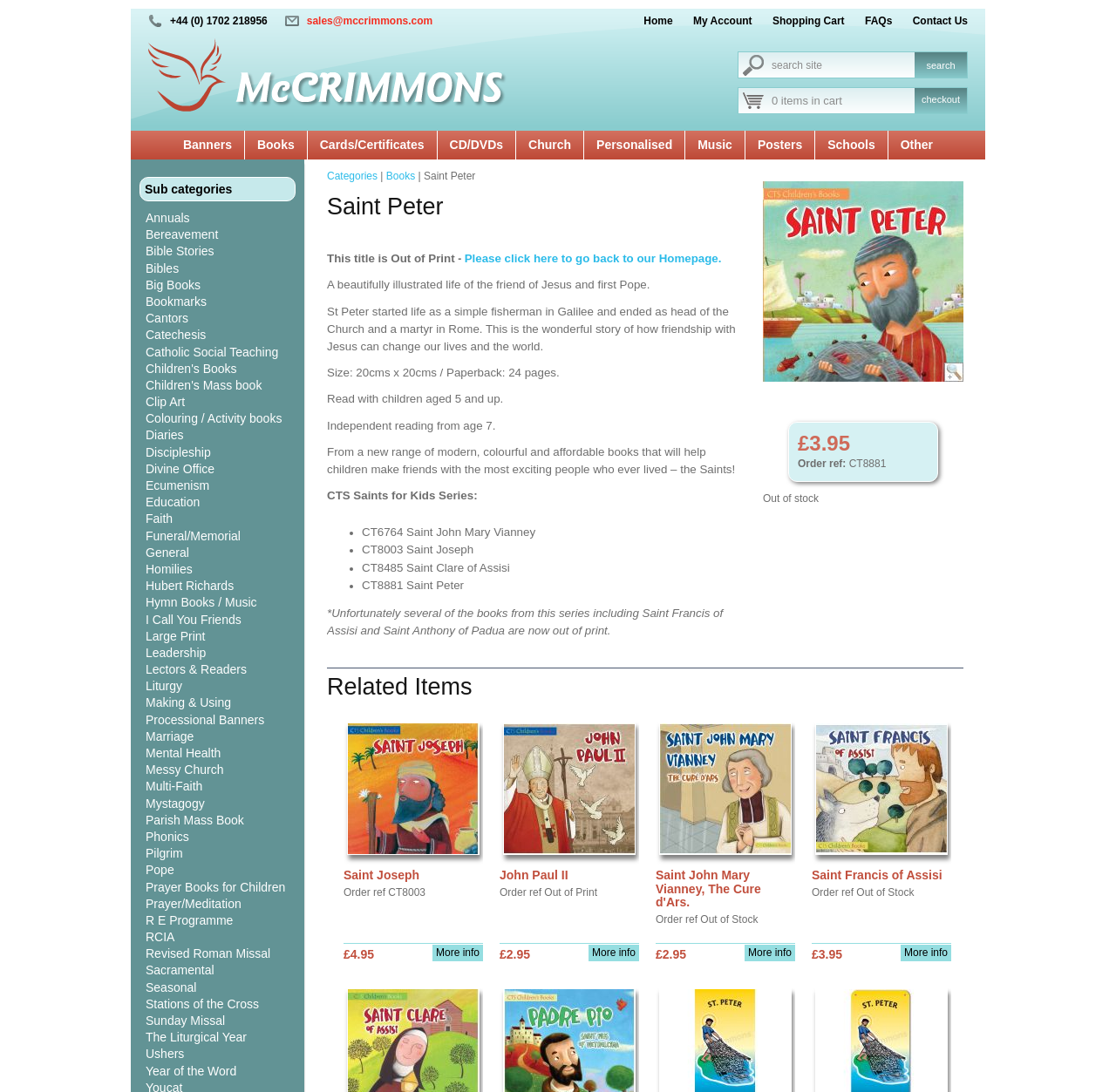Point out the bounding box coordinates of the section to click in order to follow this instruction: "view Saint Peter".

[0.684, 0.341, 0.863, 0.352]